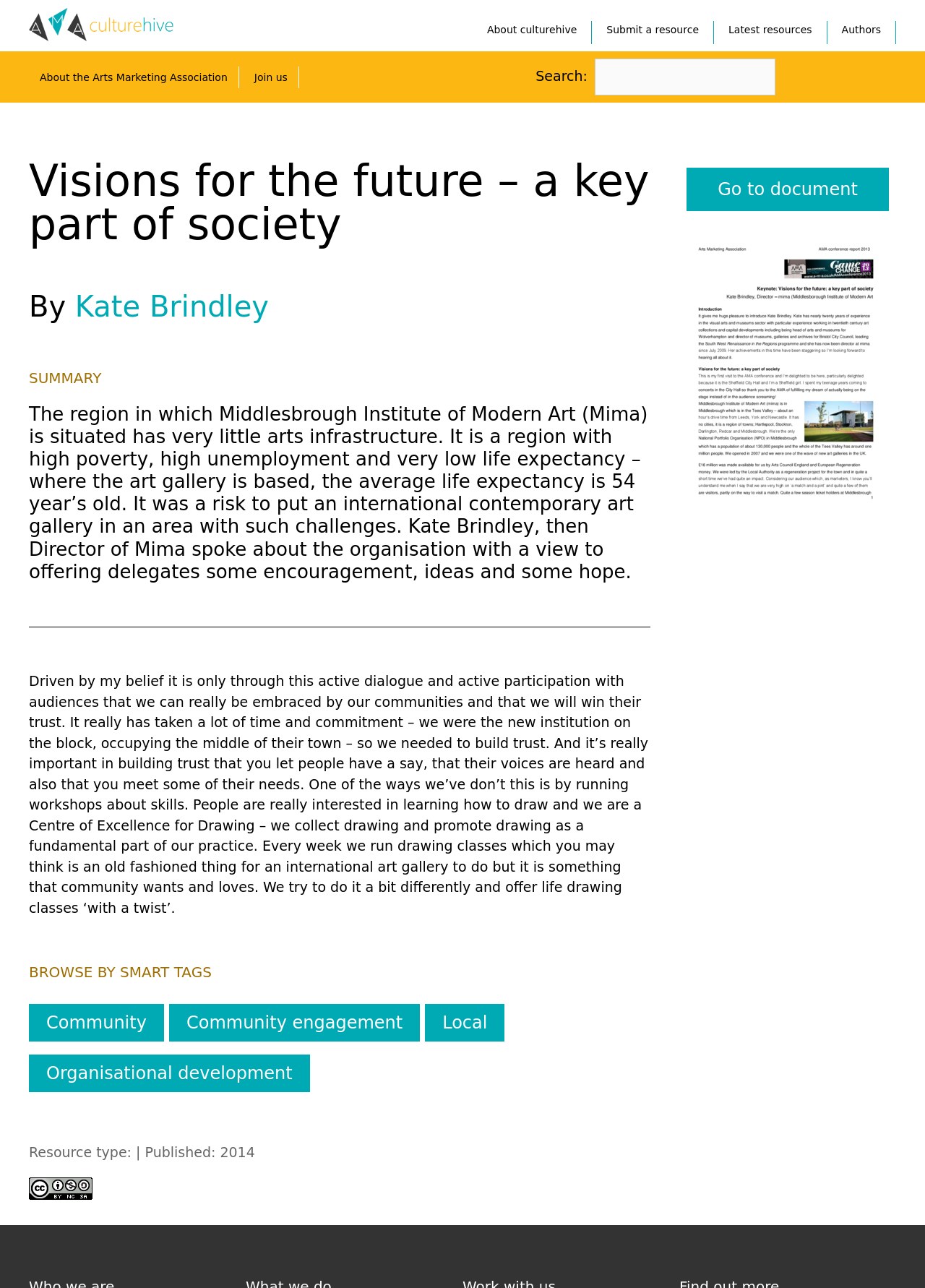Pinpoint the bounding box coordinates of the clickable area needed to execute the instruction: "Enter text in the 'Name:' field". The coordinates should be specified as four float numbers between 0 and 1, i.e., [left, top, right, bottom].

None